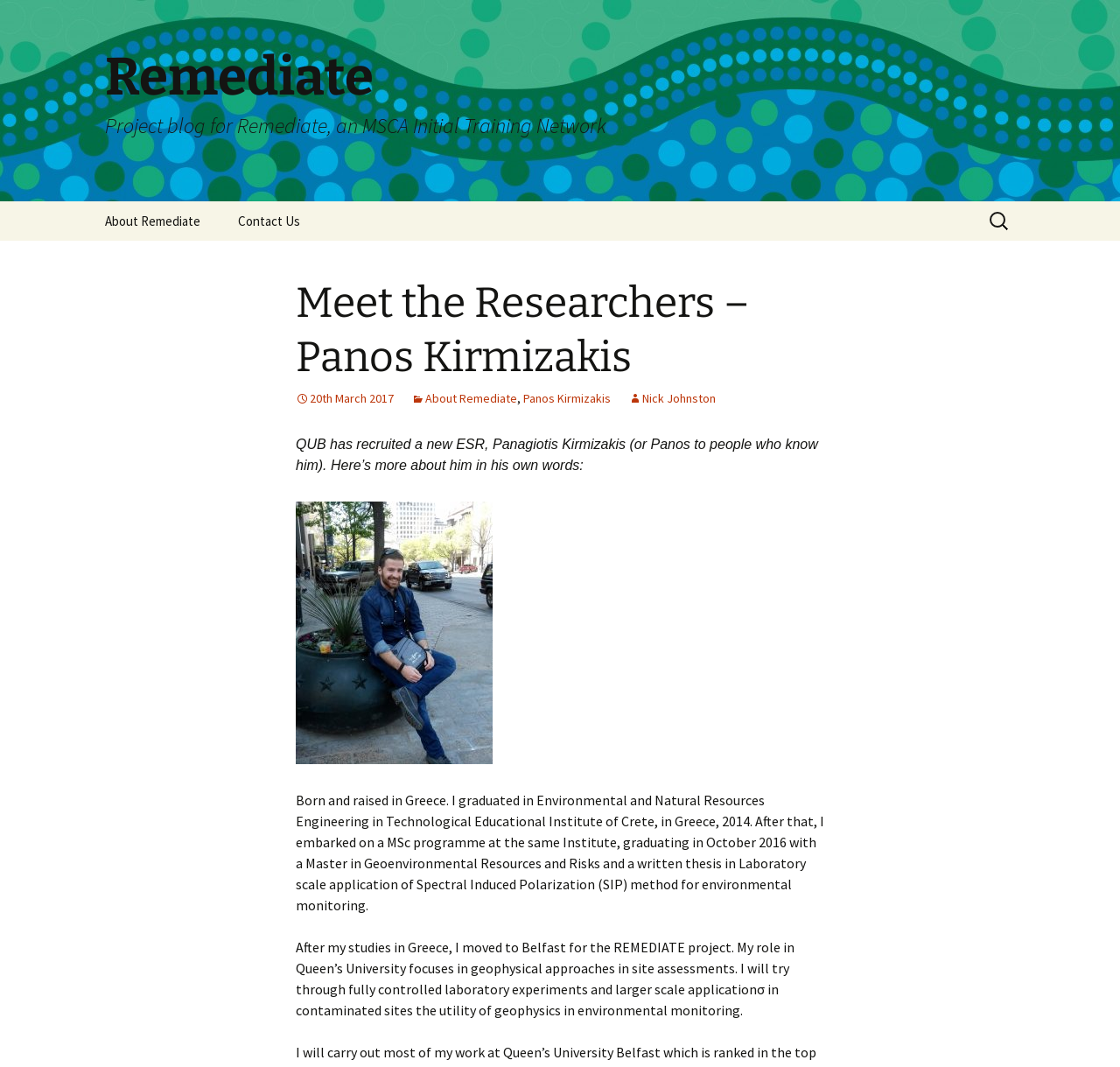What is the date of the blog post?
Kindly answer the question with as much detail as you can.

The date of the blog post is 20th March 2017, as indicated by the link ' 20th March 2017'.